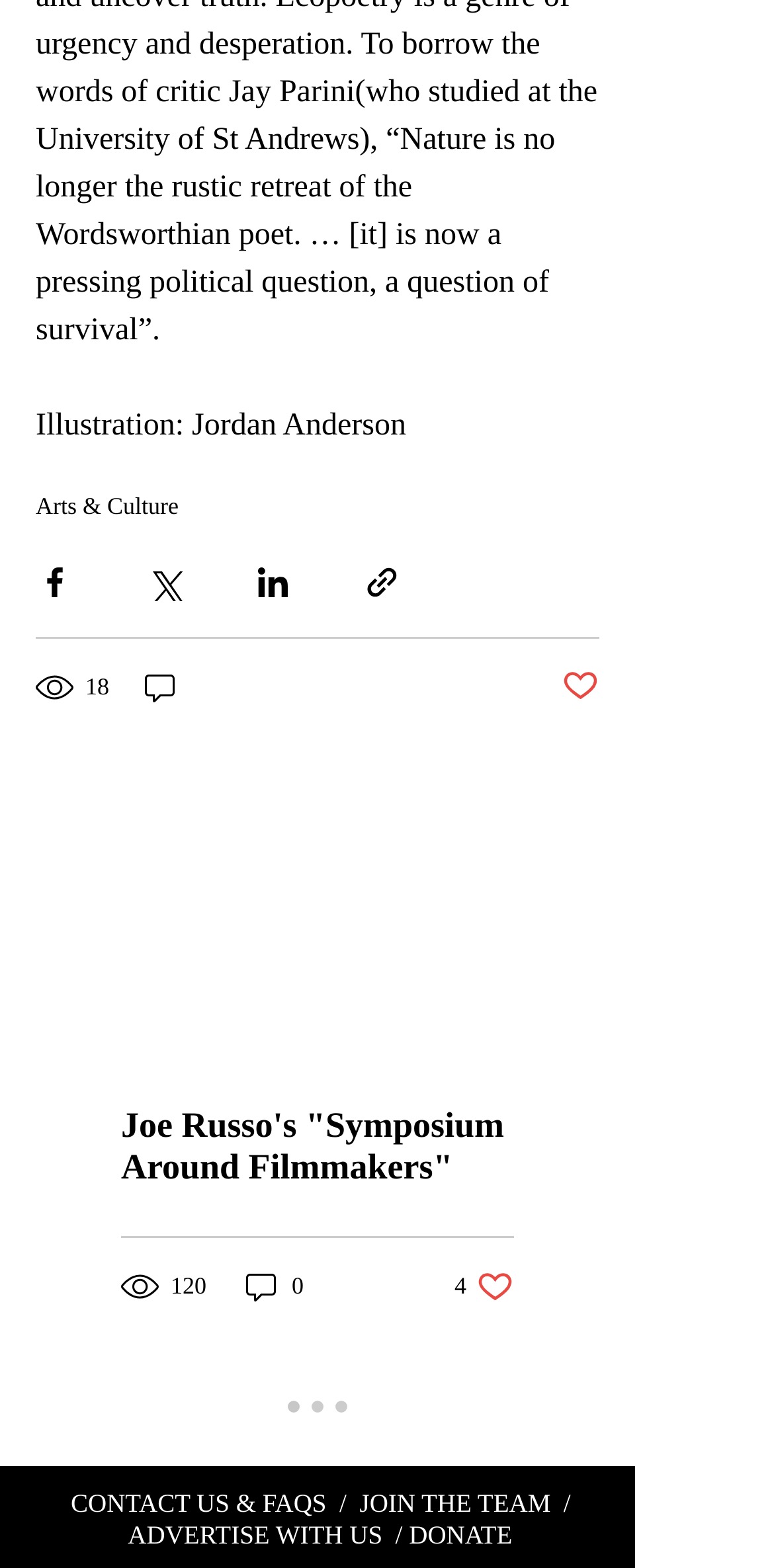Determine the bounding box coordinates of the clickable region to execute the instruction: "Contact us". The coordinates should be four float numbers between 0 and 1, denoted as [left, top, right, bottom].

[0.091, 0.949, 0.422, 0.968]